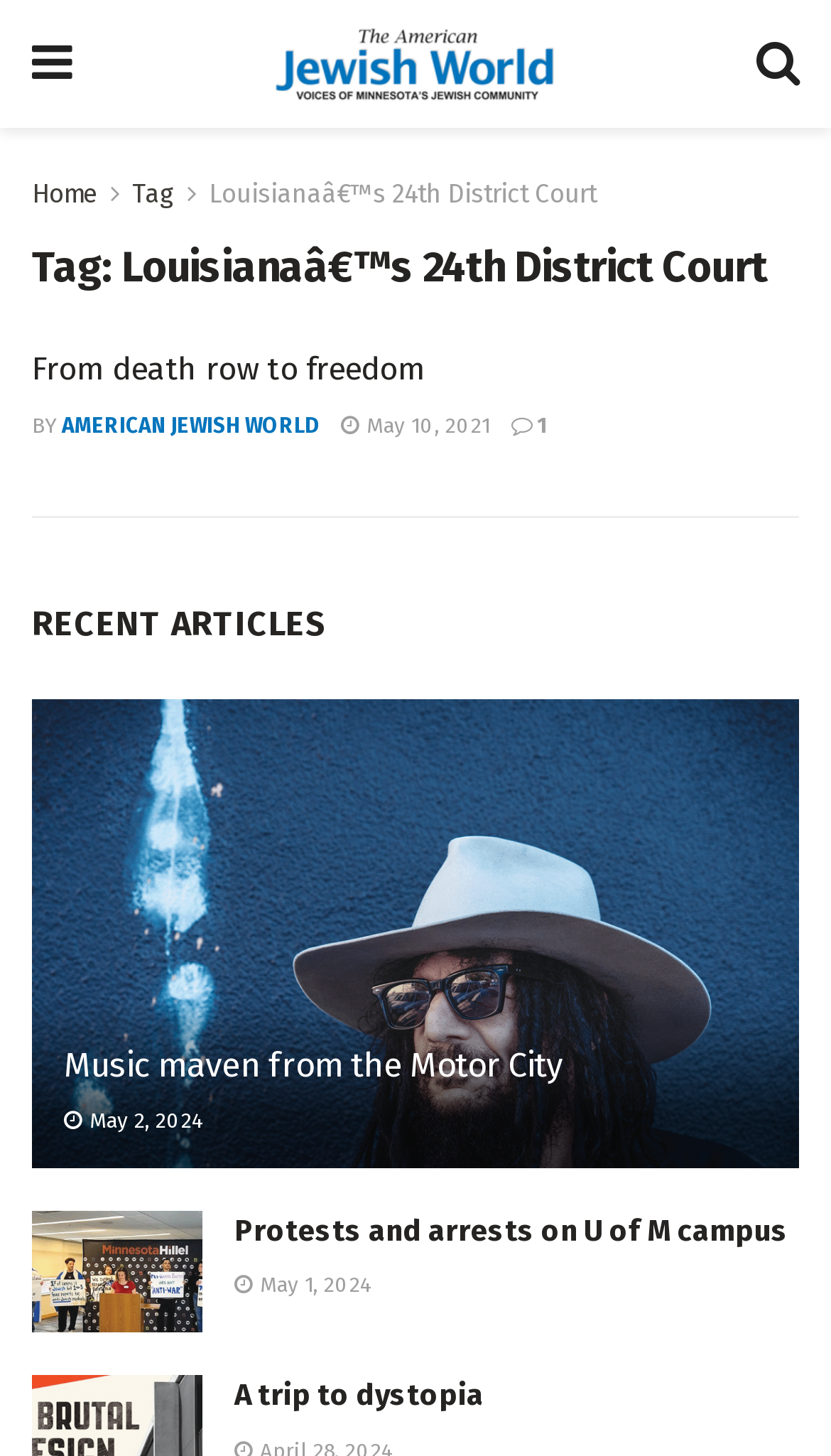Can you pinpoint the bounding box coordinates for the clickable element required for this instruction: "View Our Classes"? The coordinates should be four float numbers between 0 and 1, i.e., [left, top, right, bottom].

None